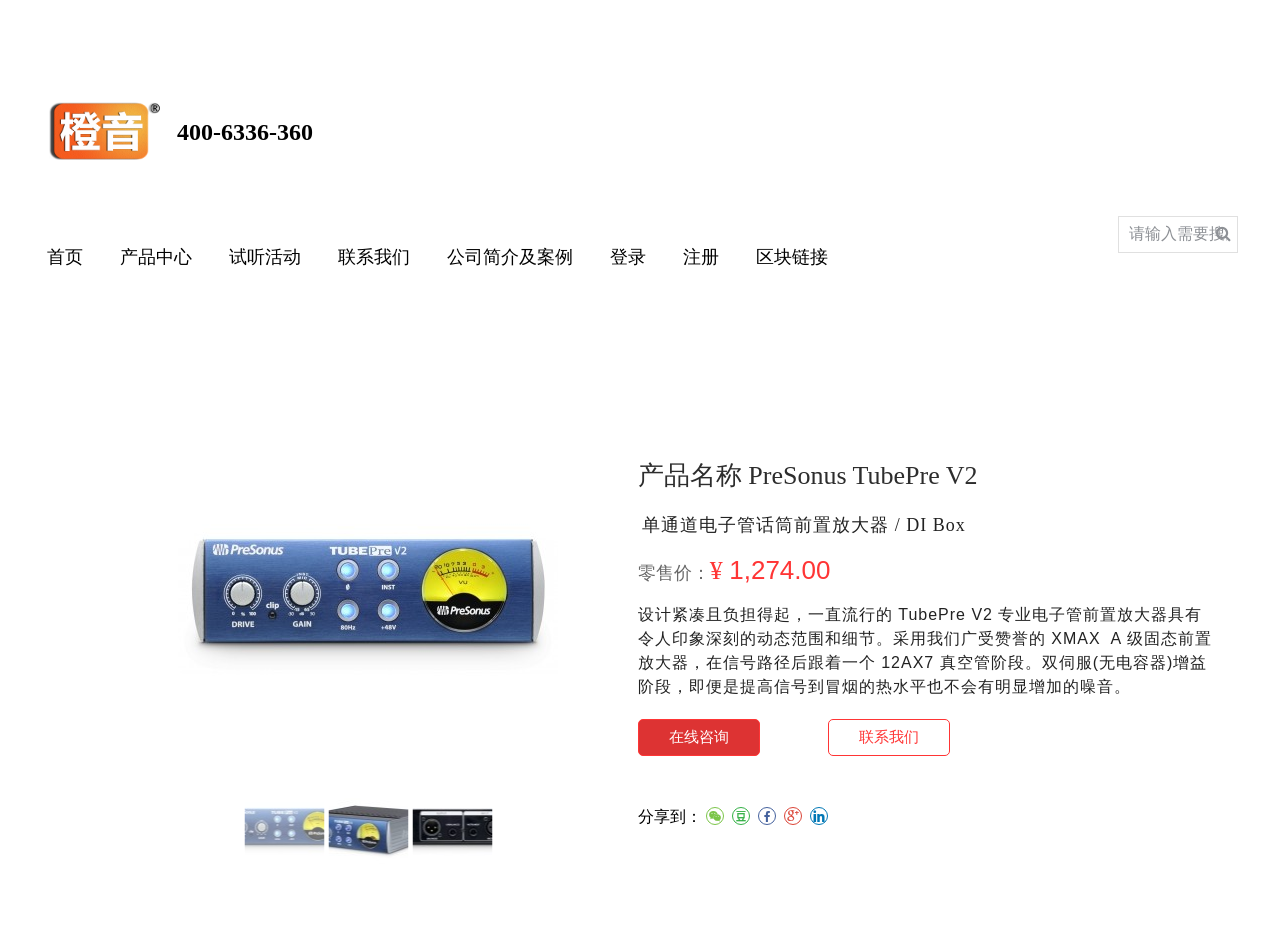Please provide the bounding box coordinates for the element that needs to be clicked to perform the instruction: "View product details". The coordinates must consist of four float numbers between 0 and 1, formatted as [left, top, right, bottom].

[0.498, 0.489, 0.764, 0.52]